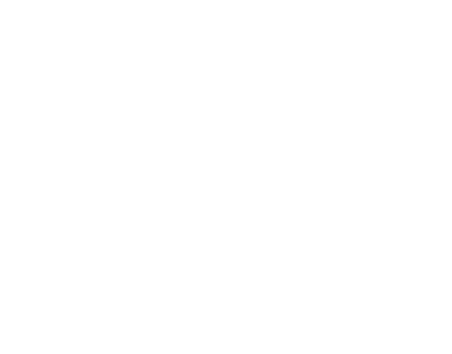Who is the blog post likely to appeal to?
Examine the image and give a concise answer in one word or a short phrase.

Amateur and professional artists